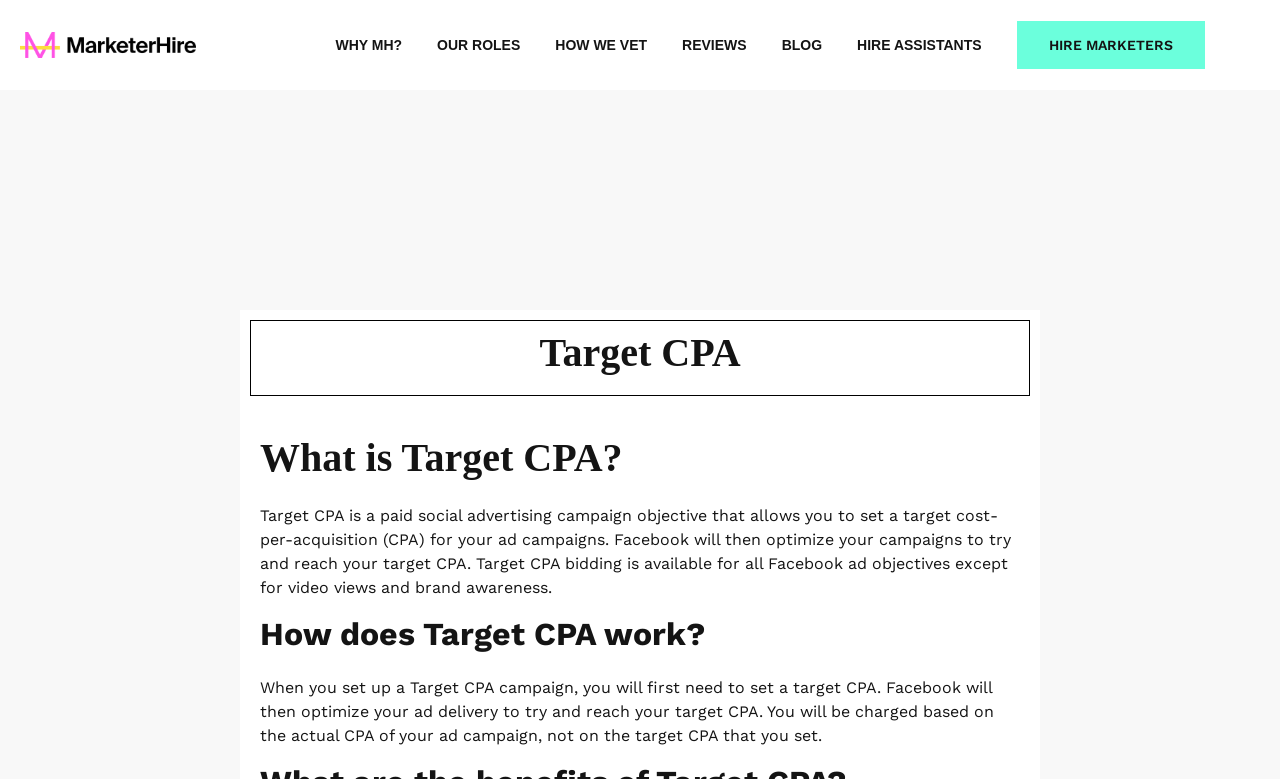Please pinpoint the bounding box coordinates for the region I should click to adhere to this instruction: "Click on 'HOW WE VET' link".

[0.434, 0.044, 0.506, 0.071]